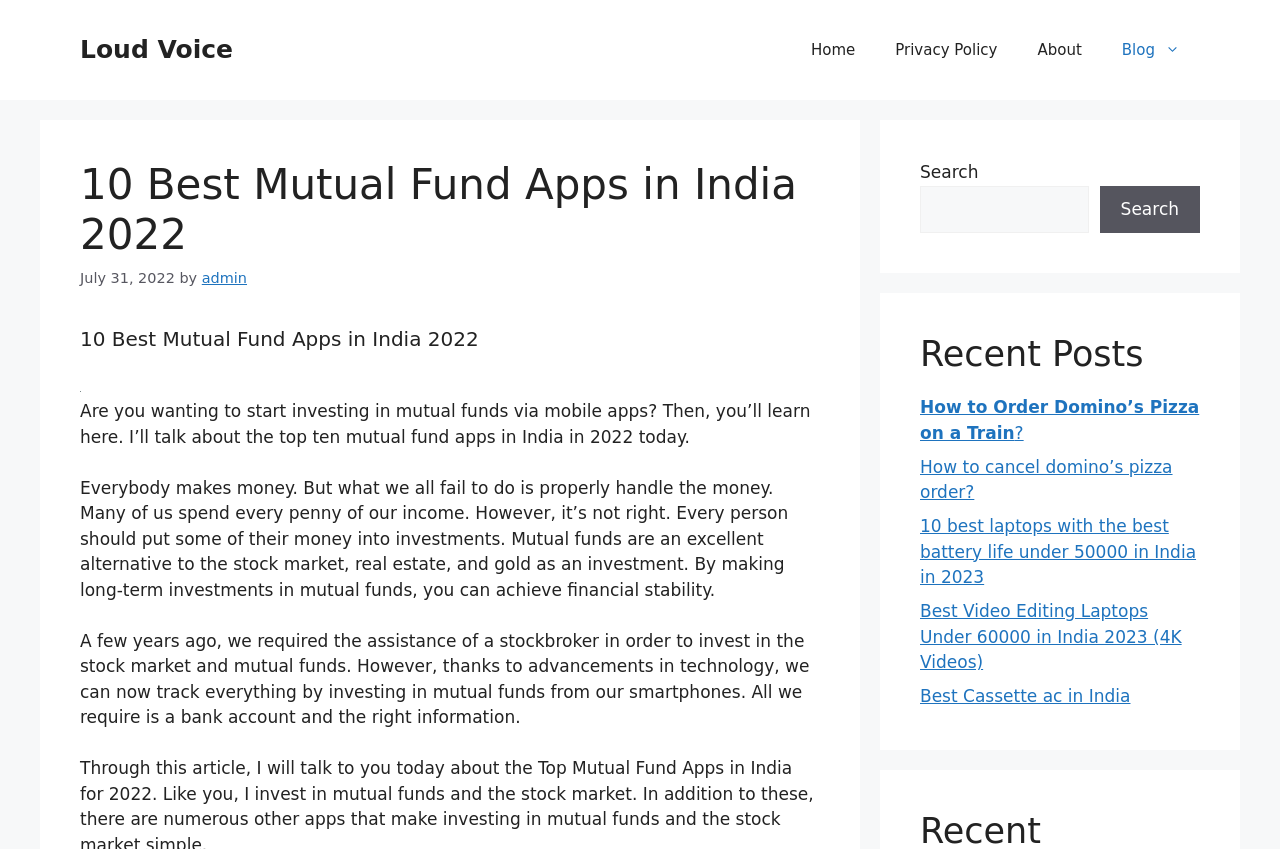Given the element description, predict the bounding box coordinates in the format (top-left x, top-left y, bottom-right x, bottom-right y), using floating point numbers between 0 and 1: Best Cassette ac in India

[0.719, 0.808, 0.883, 0.832]